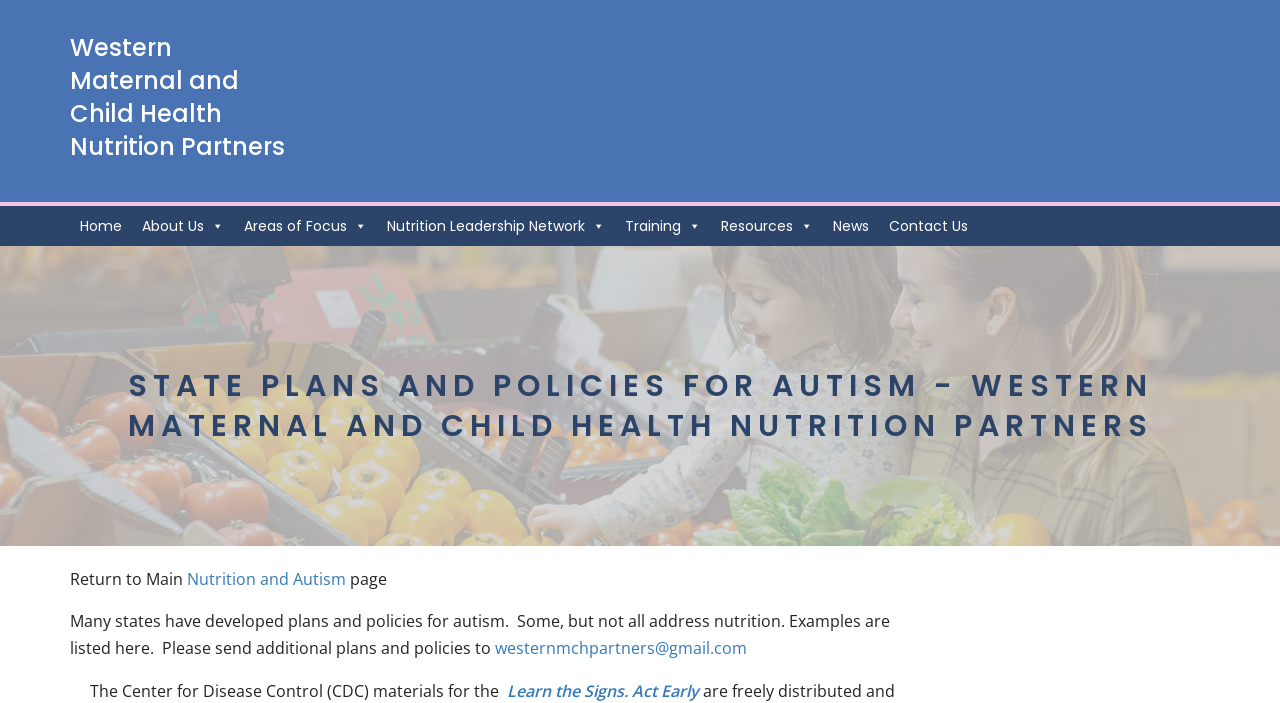Please specify the bounding box coordinates of the element that should be clicked to execute the given instruction: 'go to home page'. Ensure the coordinates are four float numbers between 0 and 1, expressed as [left, top, right, bottom].

[0.055, 0.293, 0.103, 0.35]